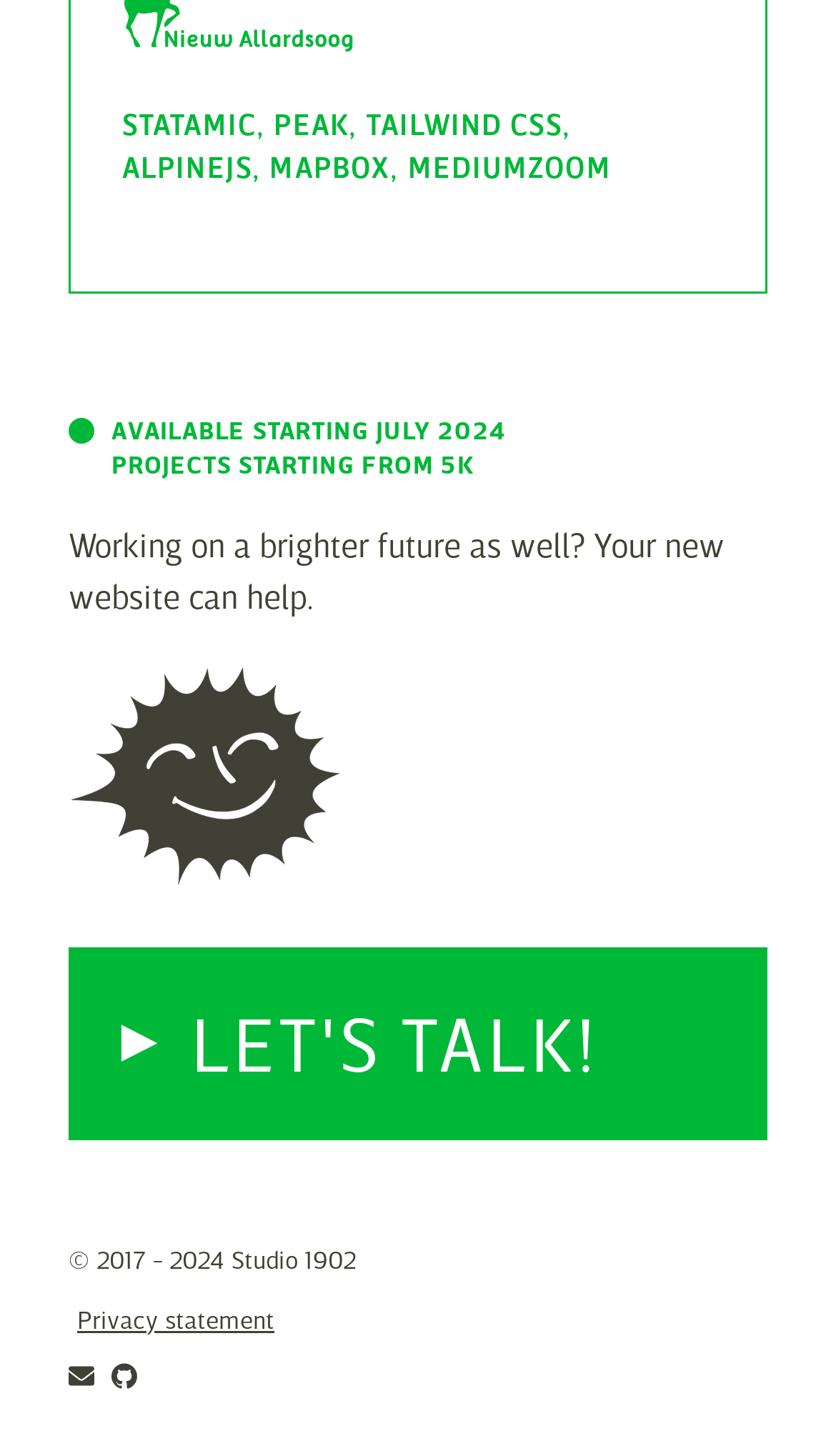Based on what you see in the screenshot, provide a thorough answer to this question: What is the year range of the copyright?

The copyright information is located at the bottom of the webpage, which states '© 2017 - 2024 Studio 1902'. This indicates that the copyright is valid from 2017 to 2024.